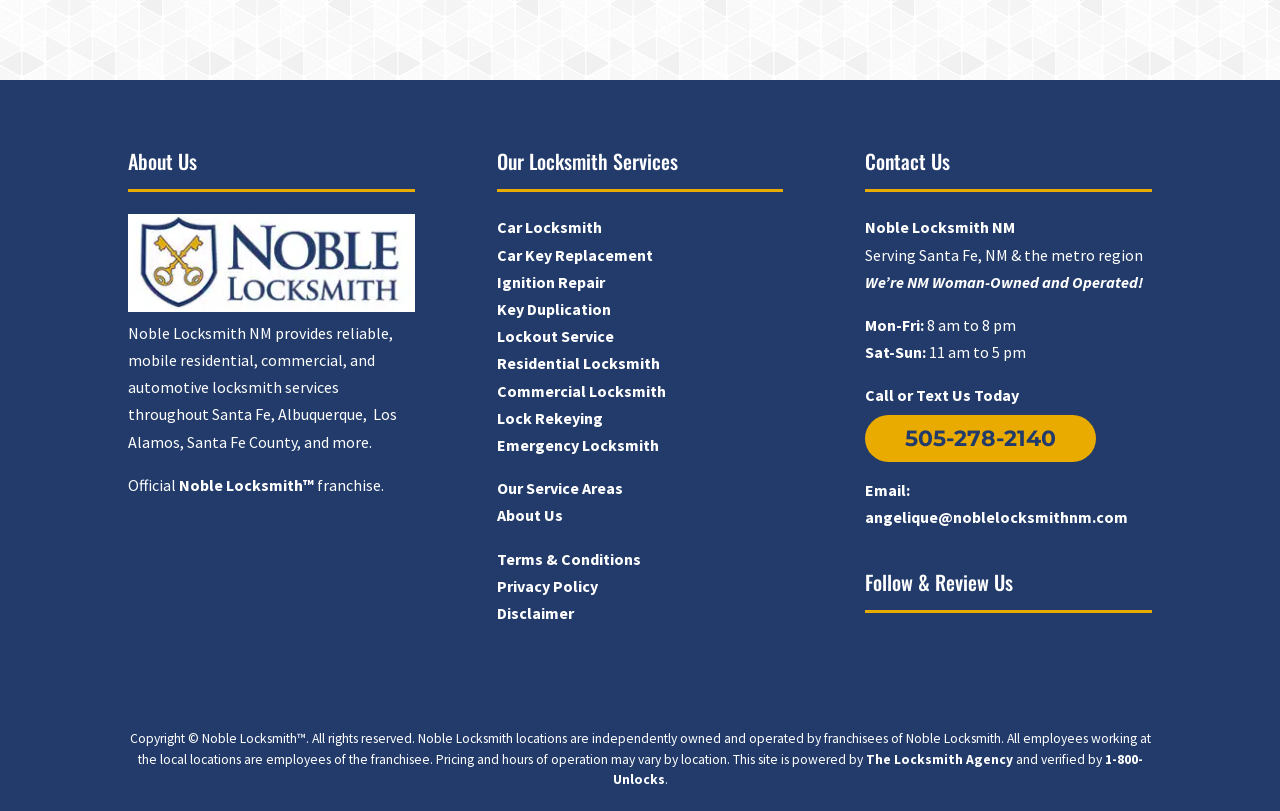Determine the bounding box coordinates of the target area to click to execute the following instruction: "Click the 'About Us' link."

[0.1, 0.187, 0.324, 0.224]